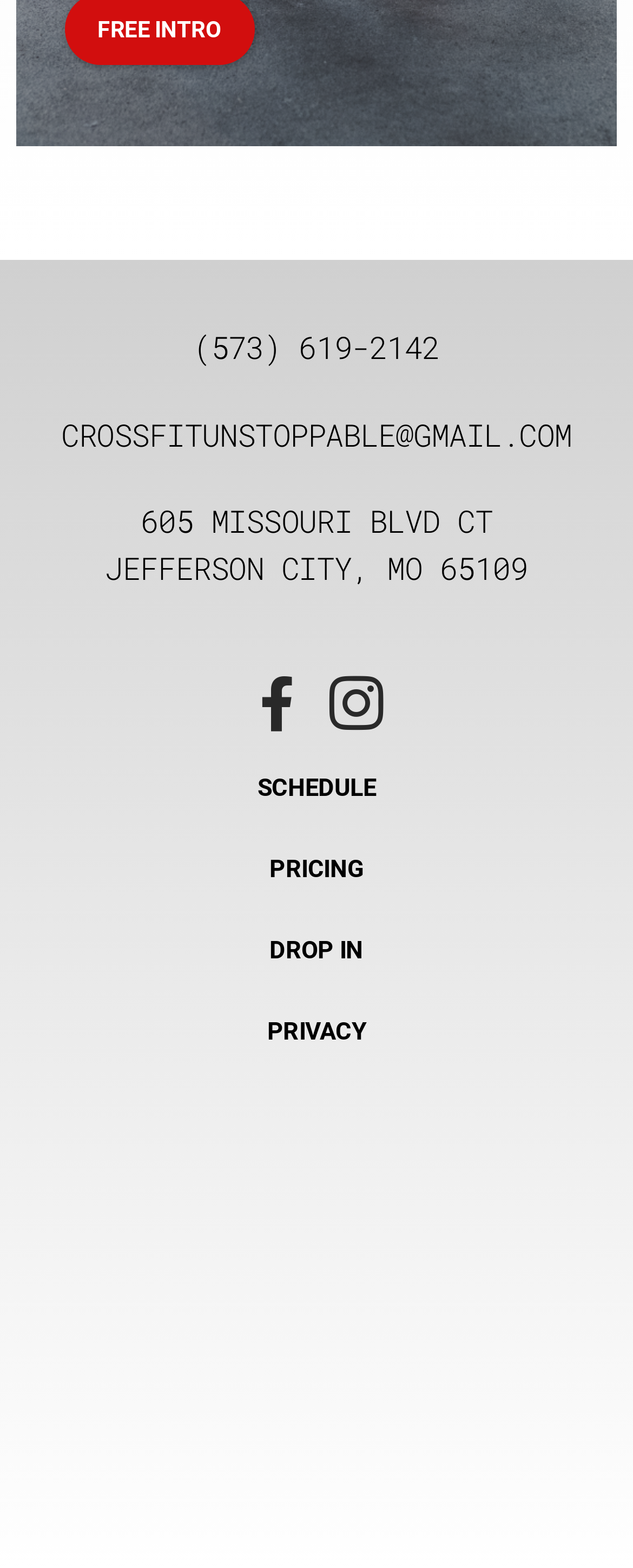What are the main sections of the webpage?
Using the visual information, answer the question in a single word or phrase.

SCHEDULE, PRICING, DROP IN, PRIVACY